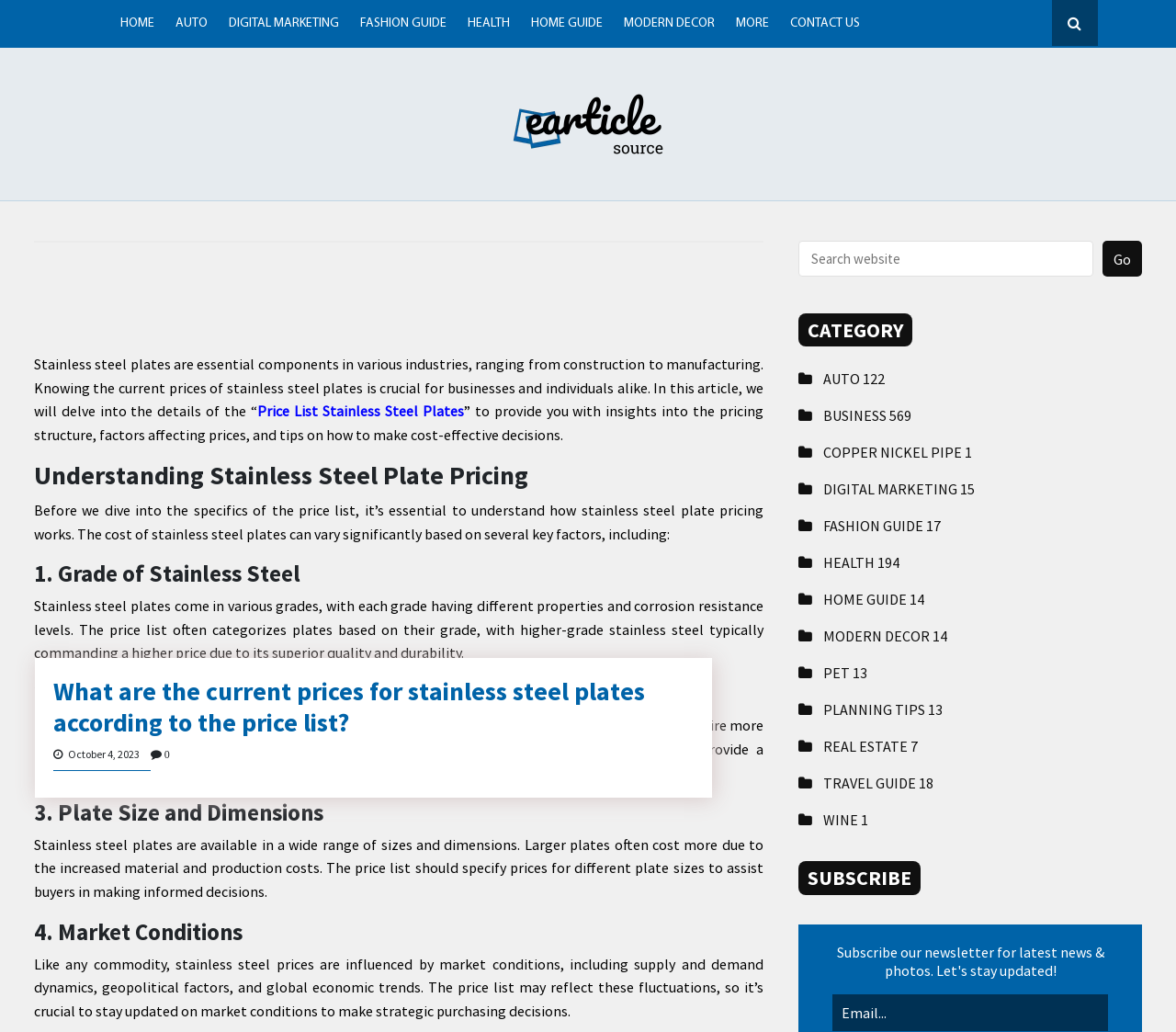Locate the UI element described by copper nickel pipe 1 in the provided webpage screenshot. Return the bounding box coordinates in the format (top-left x, top-left y, bottom-right x, bottom-right y), ensuring all values are between 0 and 1.

[0.679, 0.421, 0.971, 0.456]